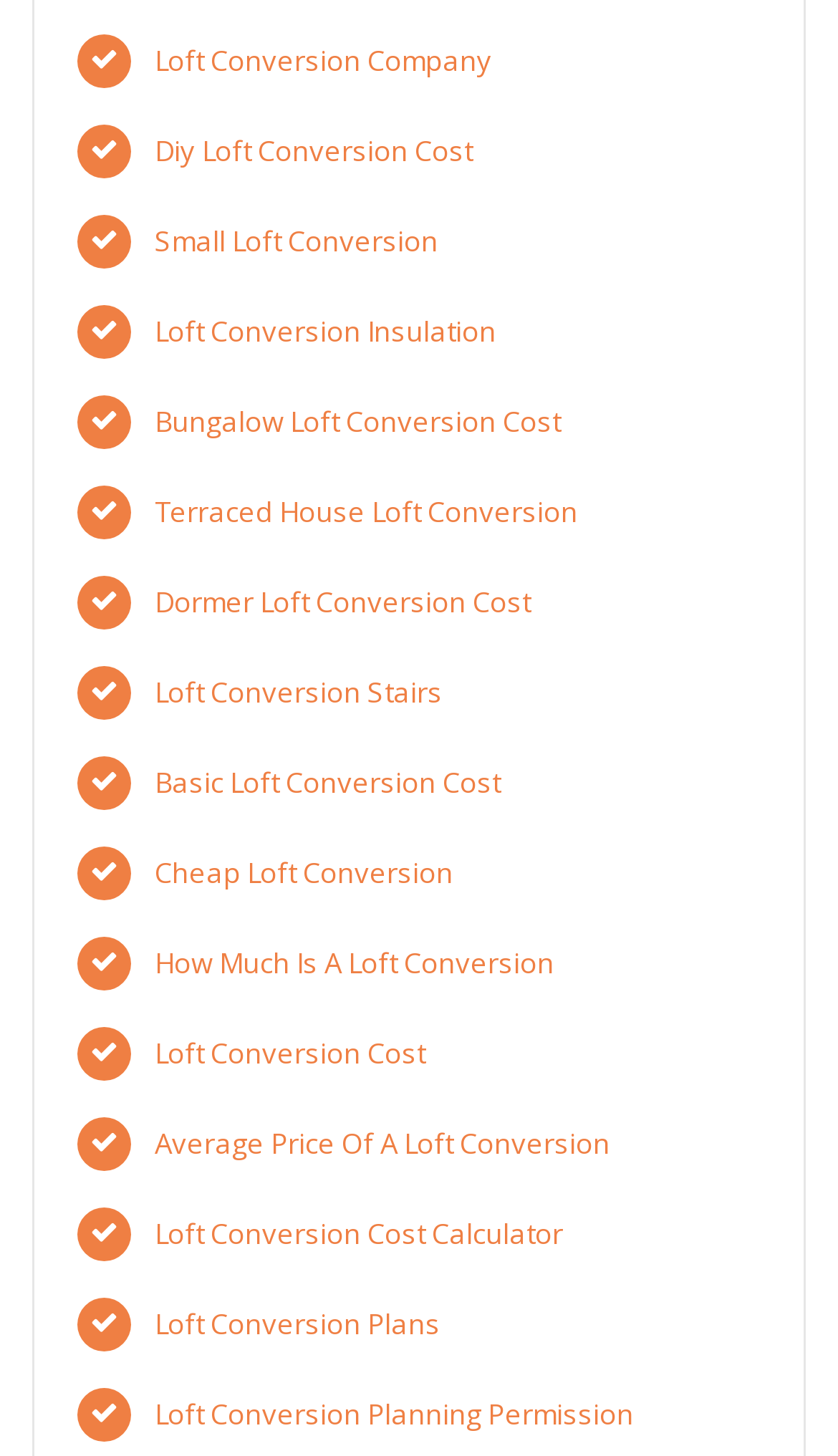Please find the bounding box for the UI component described as follows: "Loft Conversion Plans".

[0.185, 0.895, 0.526, 0.922]